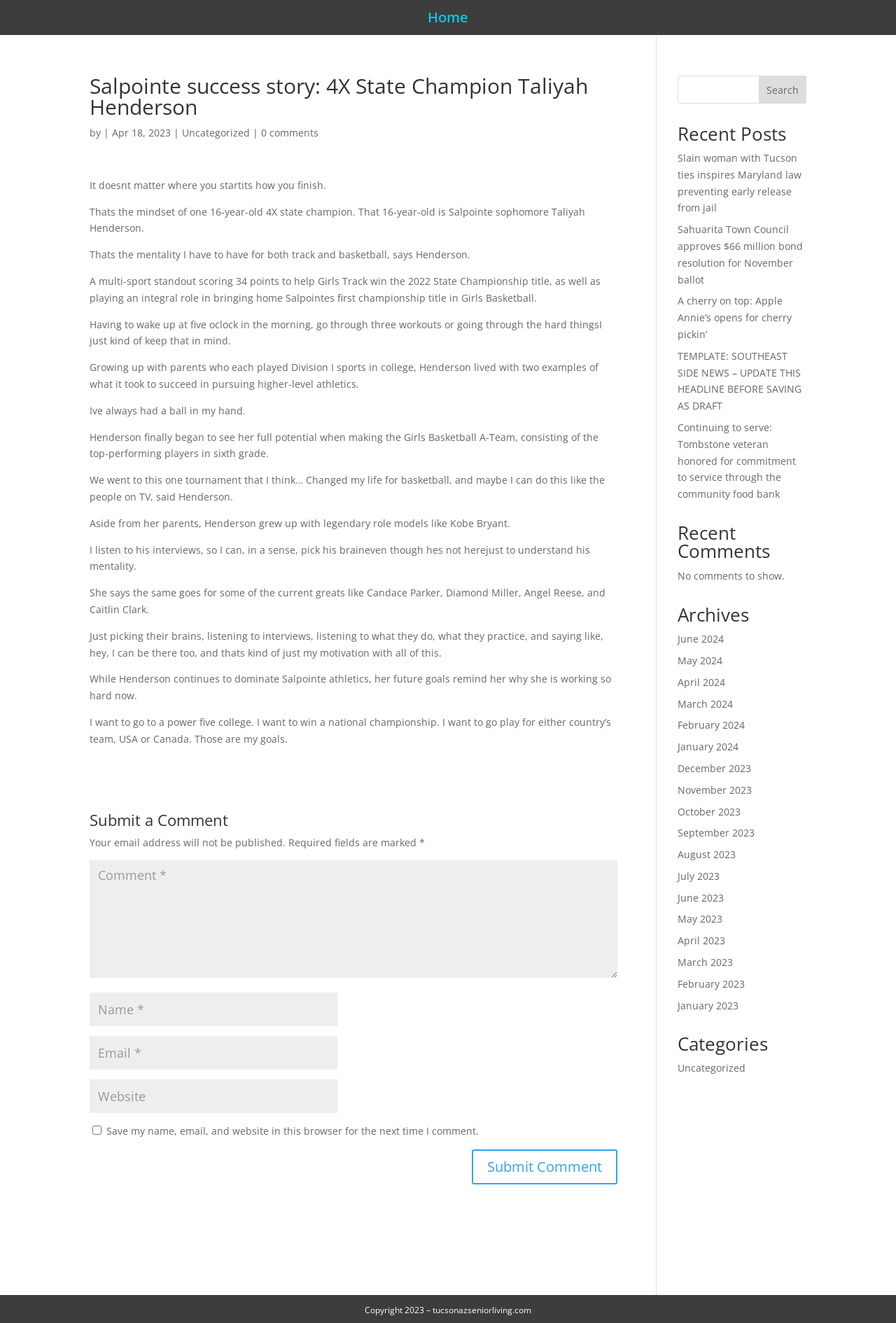Offer a meticulous caption that includes all visible features of the webpage.

This webpage is about a success story of a 4X state champion, Taliyah Henderson, from Salpointe. At the top of the page, there is a link to the "Home" page. Below that, there is an article with a heading that matches the meta description. The article starts with a quote, "It doesn't matter where you start - it's how you finish." followed by a brief introduction to Taliyah Henderson, a 16-year-old 4X state champion.

The article is divided into several paragraphs, each describing Henderson's achievements, mindset, and goals. There are a total of 14 paragraphs, with the last one mentioning her future goals, including attending a power five college, winning a national championship, and playing for either the USA or Canada team.

On the right side of the page, there are several sections. The first section is a search bar with a "Search" button. Below that, there is a "Recent Posts" section with five links to recent news articles. Next, there is a "Recent Comments" section, but it appears to be empty. The "Archives" section lists links to monthly archives from June 2024 to January 2023. Finally, there is a "Categories" section with a single link to "Uncategorized" articles.

At the bottom of the page, there is a comment submission form with fields for name, email, website, and comment. There is also a checkbox to save the user's information for future comments. A "Submit Comment" button is located below the form.